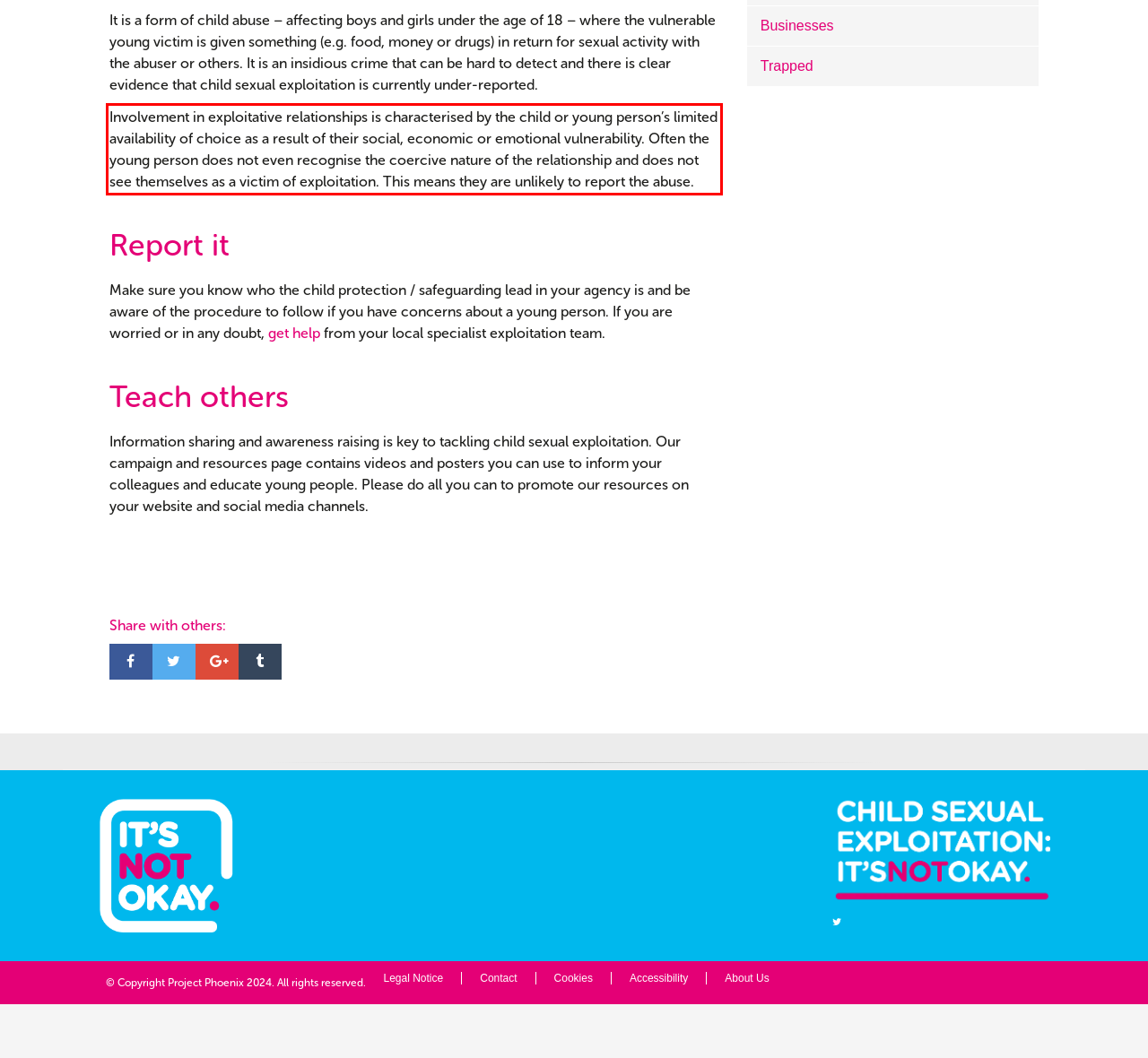Please identify and extract the text from the UI element that is surrounded by a red bounding box in the provided webpage screenshot.

Involvement in exploitative relationships is characterised by the child or young person’s limited availability of choice as a result of their social, economic or emotional vulnerability. Often the young person does not even recognise the coercive nature of the relationship and does not see themselves as a victim of exploitation. This means they are unlikely to report the abuse.